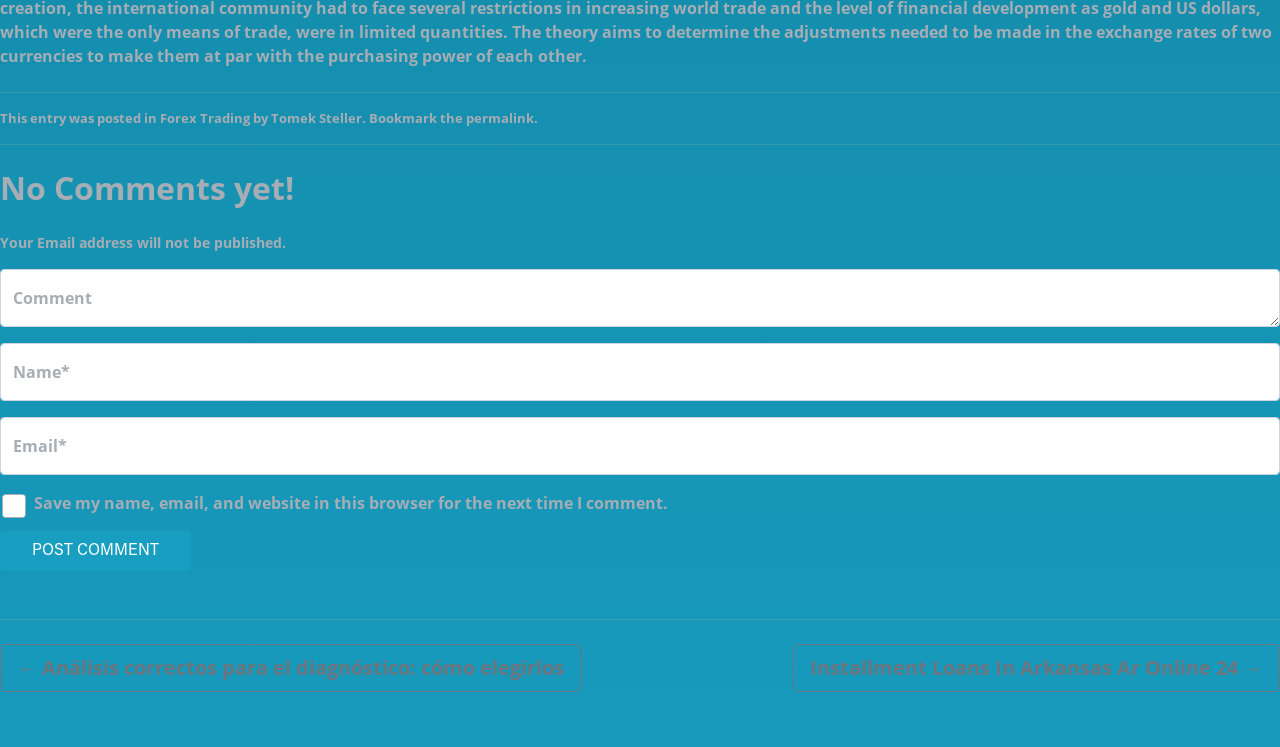Provide a brief response using a word or short phrase to this question:
What is the label of the checkbox?

Save my name, email, and website in this browser for the next time I comment.